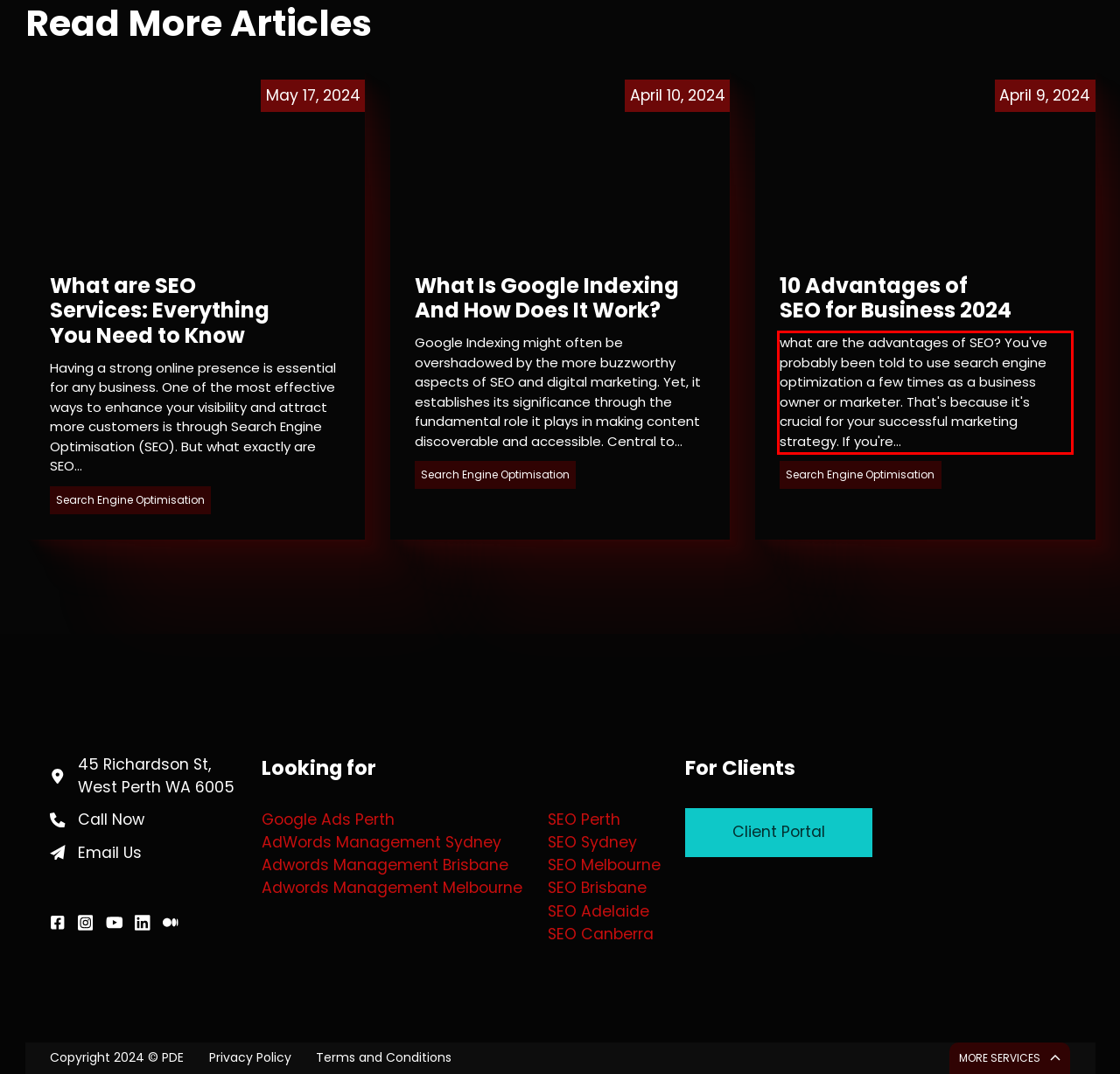Please perform OCR on the text within the red rectangle in the webpage screenshot and return the text content.

what are the advantages of SEO? You've probably been told to use search engine optimization a few times as a business owner or marketer. That's because it's crucial for your successful marketing strategy. If you're…